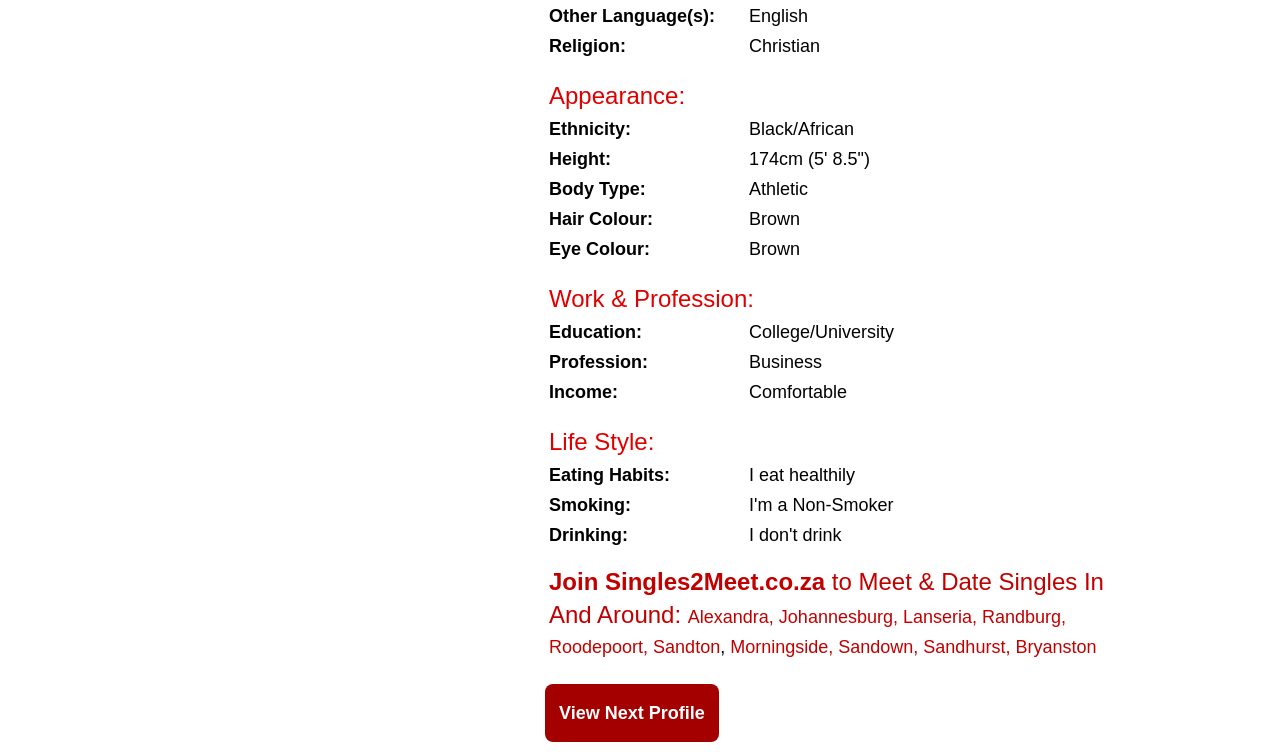Find the bounding box coordinates for the element that must be clicked to complete the instruction: "contact us". The coordinates should be four float numbers between 0 and 1, indicated as [left, top, right, bottom].

None